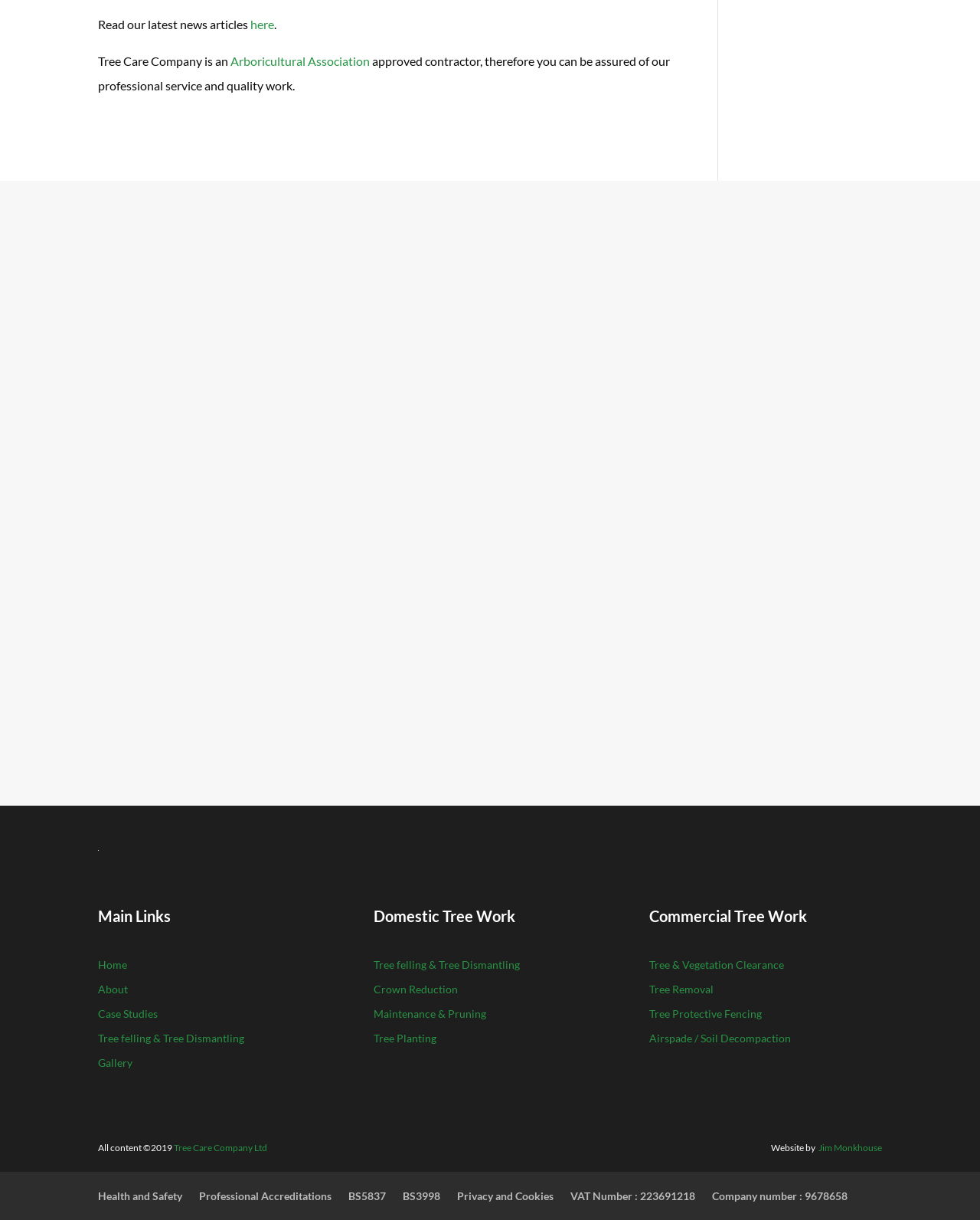Please identify the coordinates of the bounding box for the clickable region that will accomplish this instruction: "Email us".

[0.137, 0.57, 0.478, 0.591]